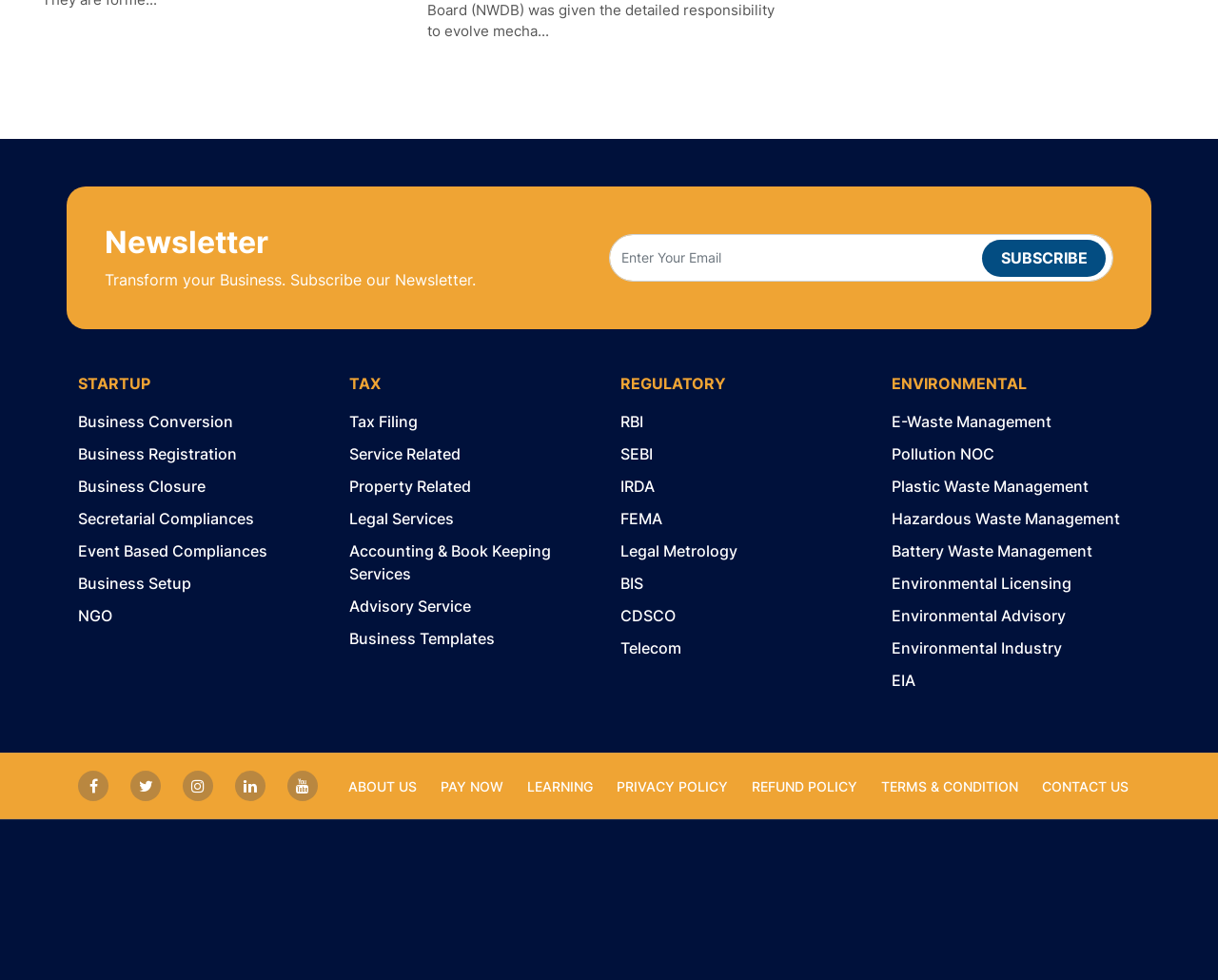Provide the bounding box coordinates of the area you need to click to execute the following instruction: "File a tax".

[0.287, 0.409, 0.491, 0.442]